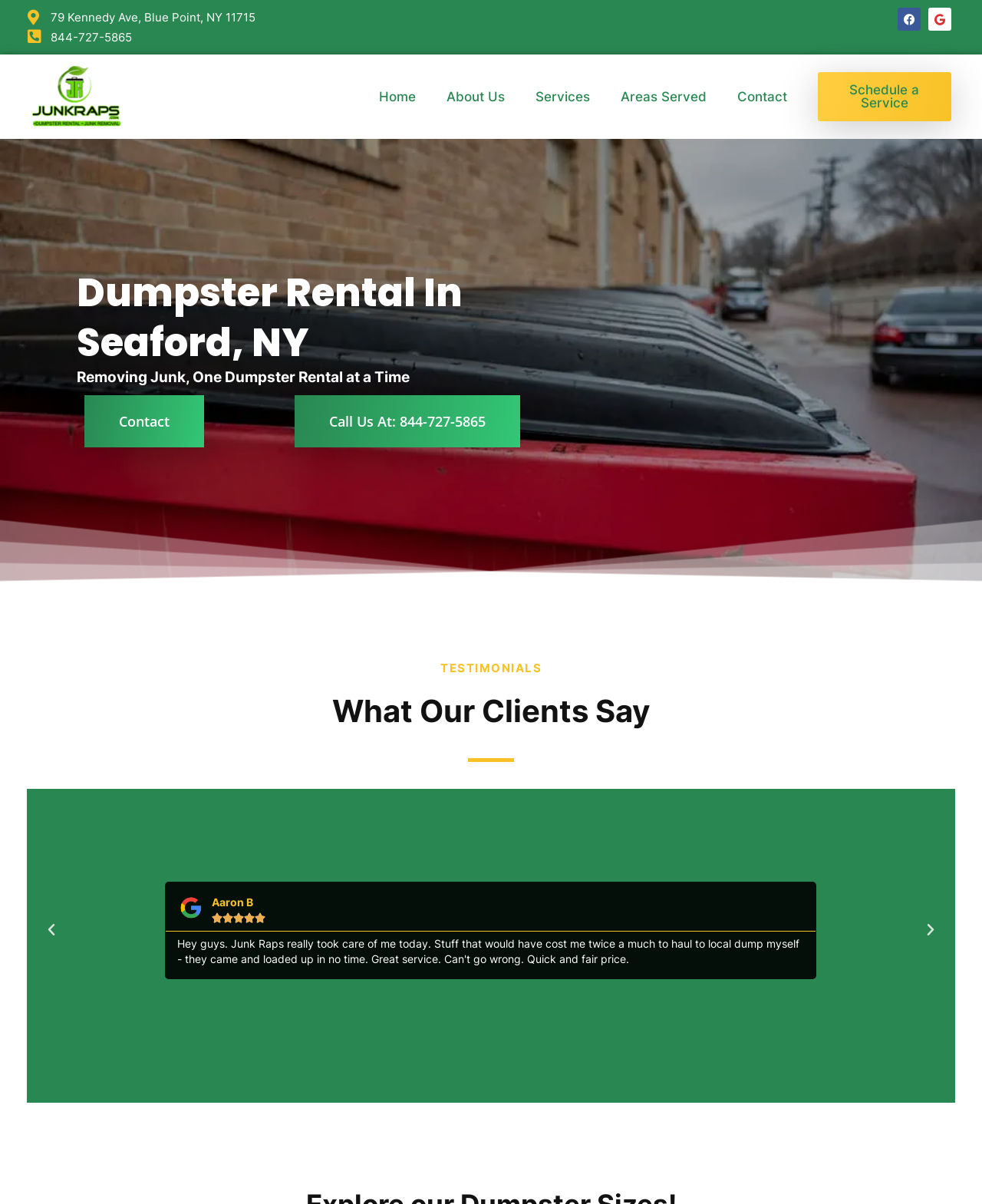Please find the bounding box coordinates for the clickable element needed to perform this instruction: "View testimonials".

[0.027, 0.549, 0.973, 0.561]